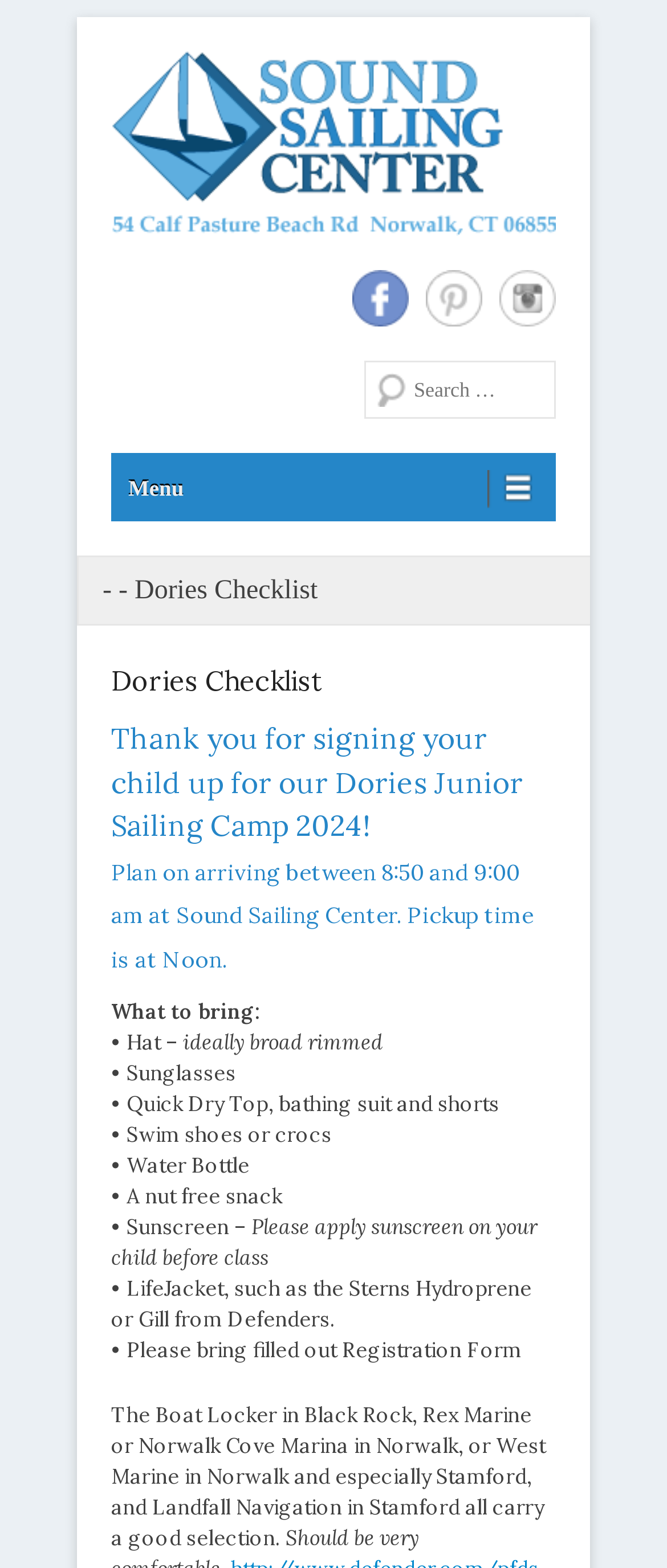What should children wear to the sailing camp?
Refer to the image and give a detailed answer to the query.

The webpage provides a list of items to bring to the sailing camp, and the text '• Quick Dry Top, bathing suit and shorts' indicates that children should wear these items to the sailing camp.